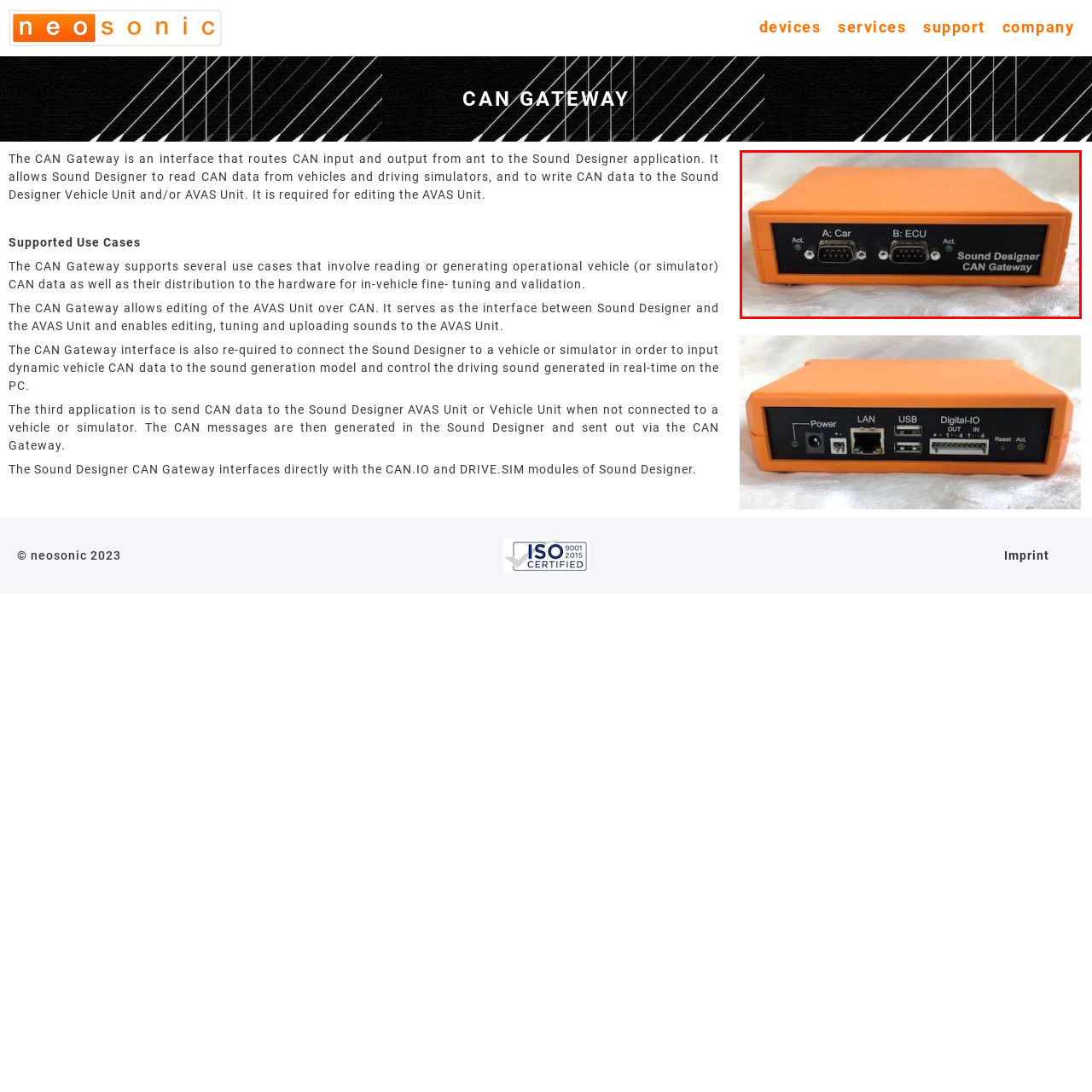Give a comprehensive caption for the image marked by the red rectangle.

This image features the Sound Designer CAN Gateway, a crucial device designed for interfacing between vehicles and sound design applications. The gateway is housed in a bright orange casing, making it easily distinguishable. It displays two connection ports labeled 'A: Car' and 'B: ECU', facilitating communication with the vehicle and the Electronic Control Unit, respectively. The front panel also shows indicator lights labeled 'Act.' to signal operational status. This device plays a vital role in routing CAN (Controller Area Network) data, allowing sound designers to enhance vehicle sound design by reading and writing CAN messages, thus enabling real-time audio modifications during operation.